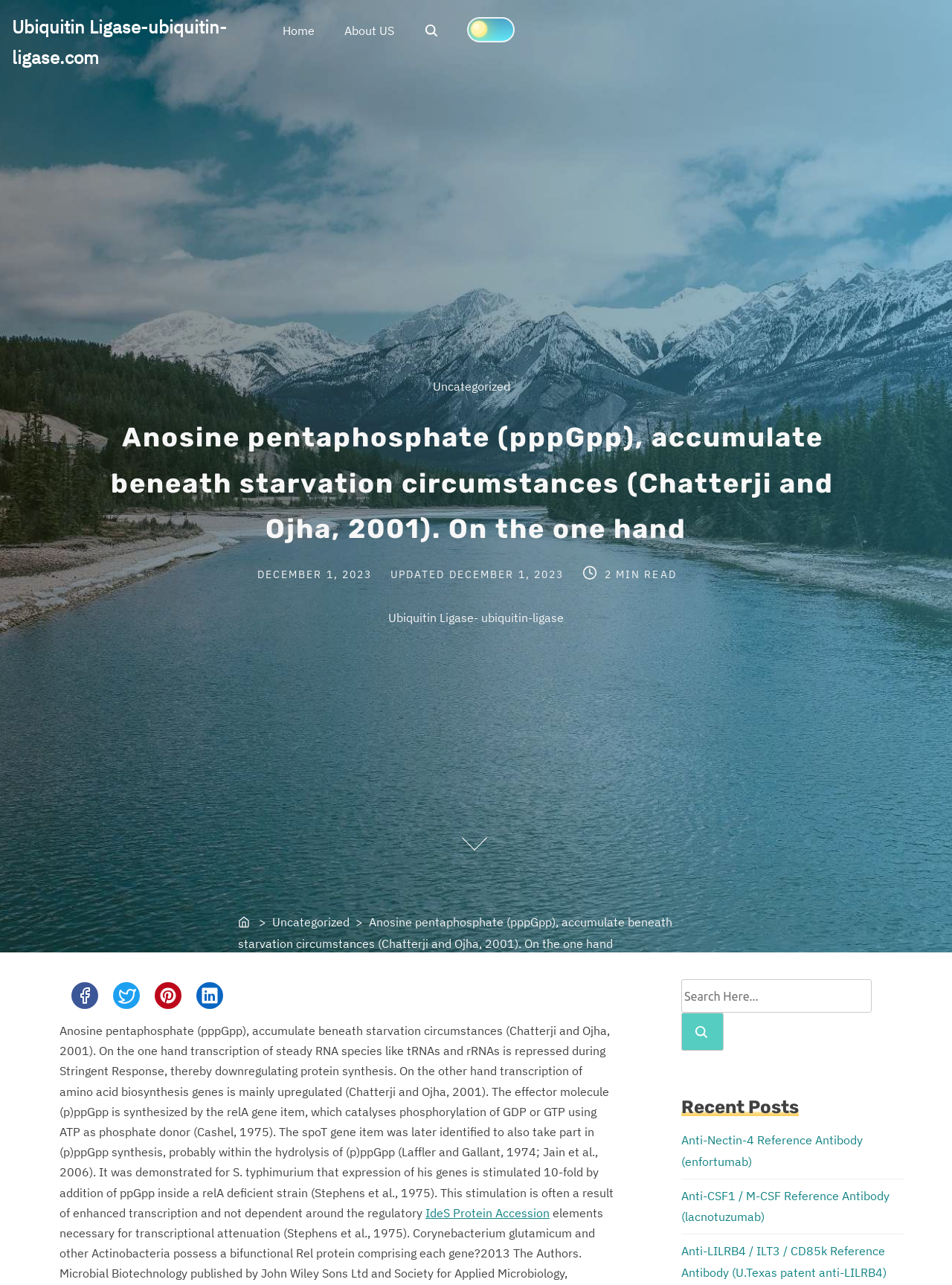What is the purpose of the button at the top right?
Please provide an in-depth and detailed response to the question.

I examined the button at the top right and found that its text is 'Click to toggle dark mode', which implies that the button is used to toggle the dark mode of the website.